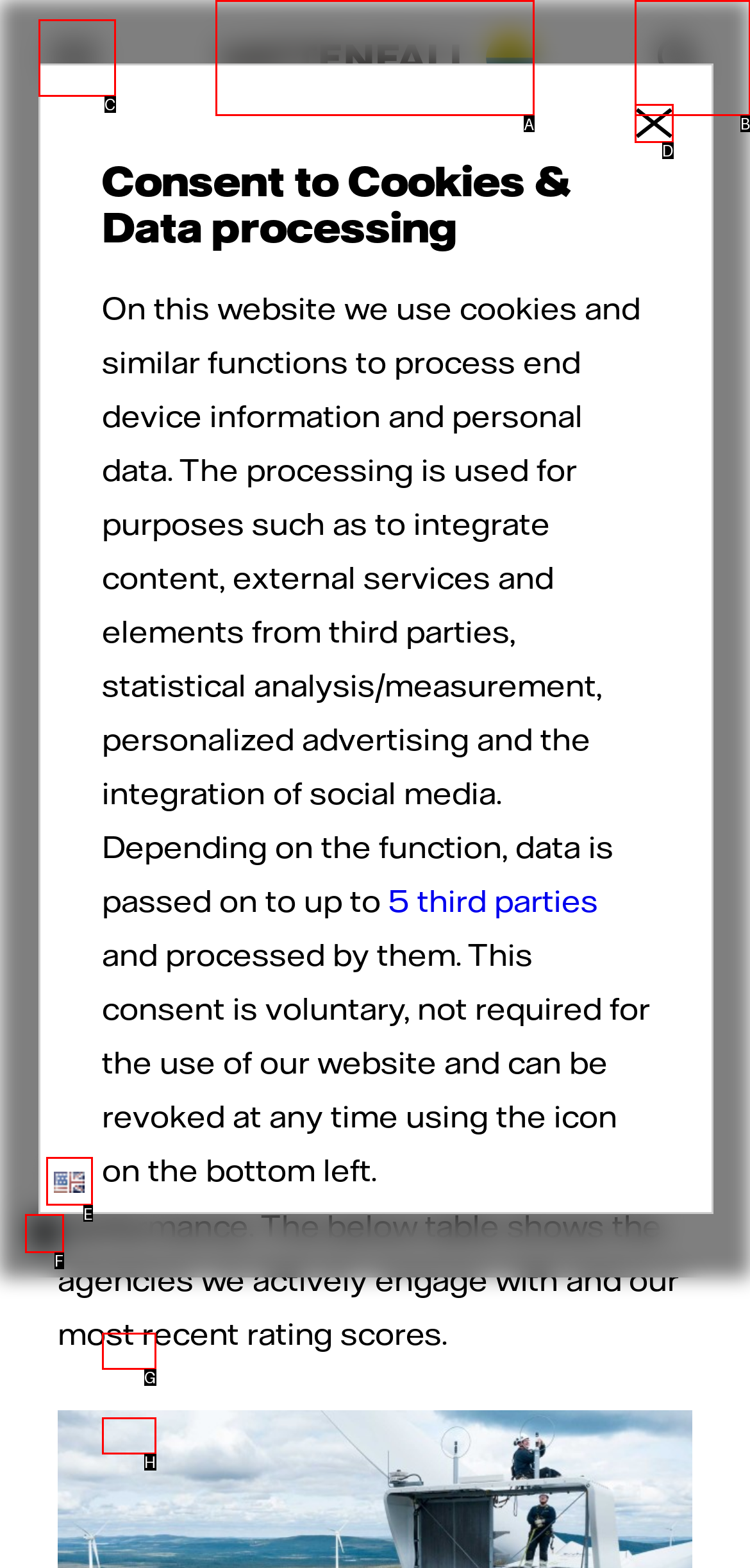Determine which option you need to click to execute the following task: View Vattenfall logo. Provide your answer as a single letter.

A